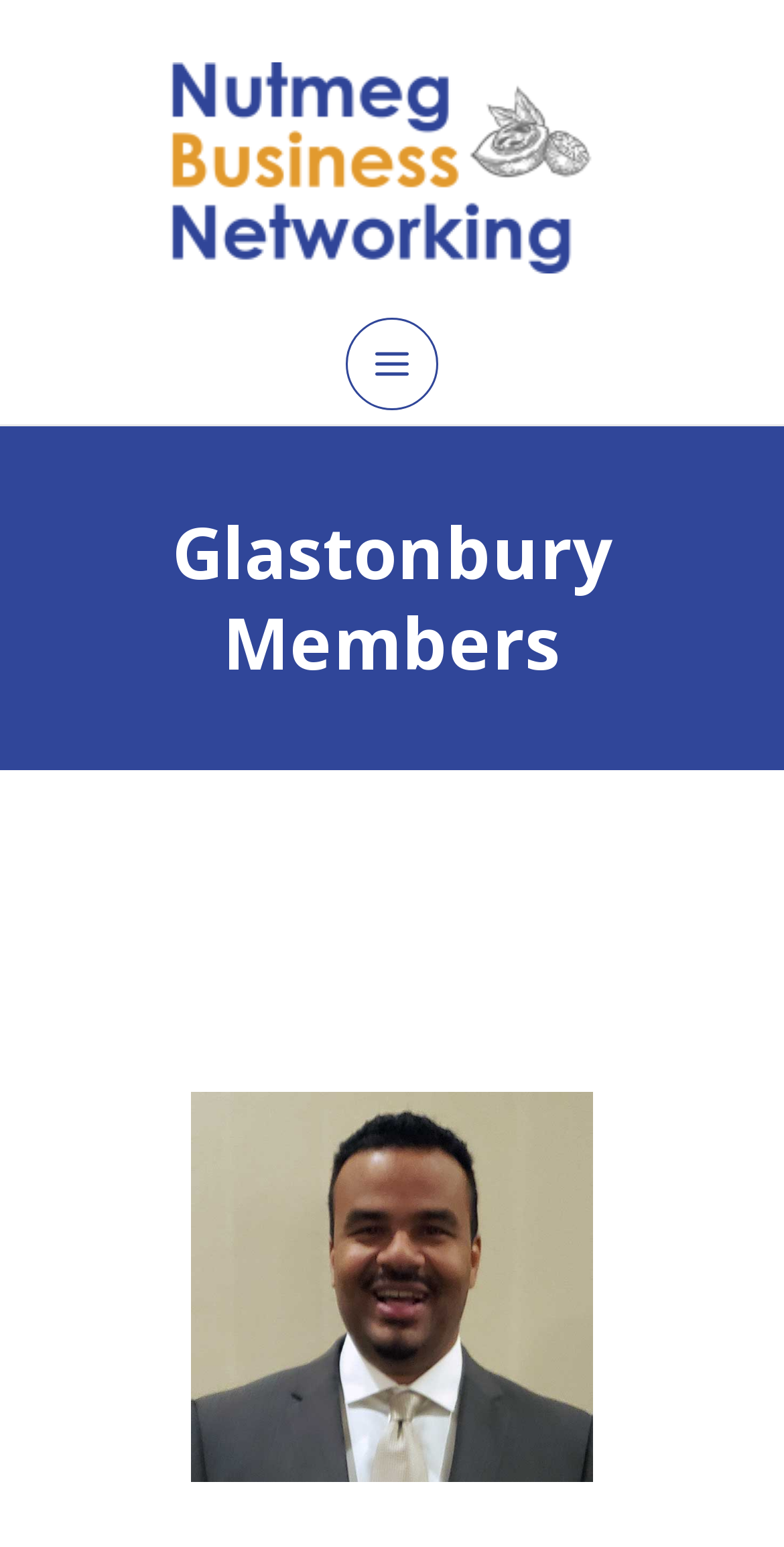Bounding box coordinates are to be given in the format (top-left x, top-left y, bottom-right x, bottom-right y). All values must be floating point numbers between 0 and 1. Provide the bounding box coordinate for the UI element described as: Join Our Email List

None